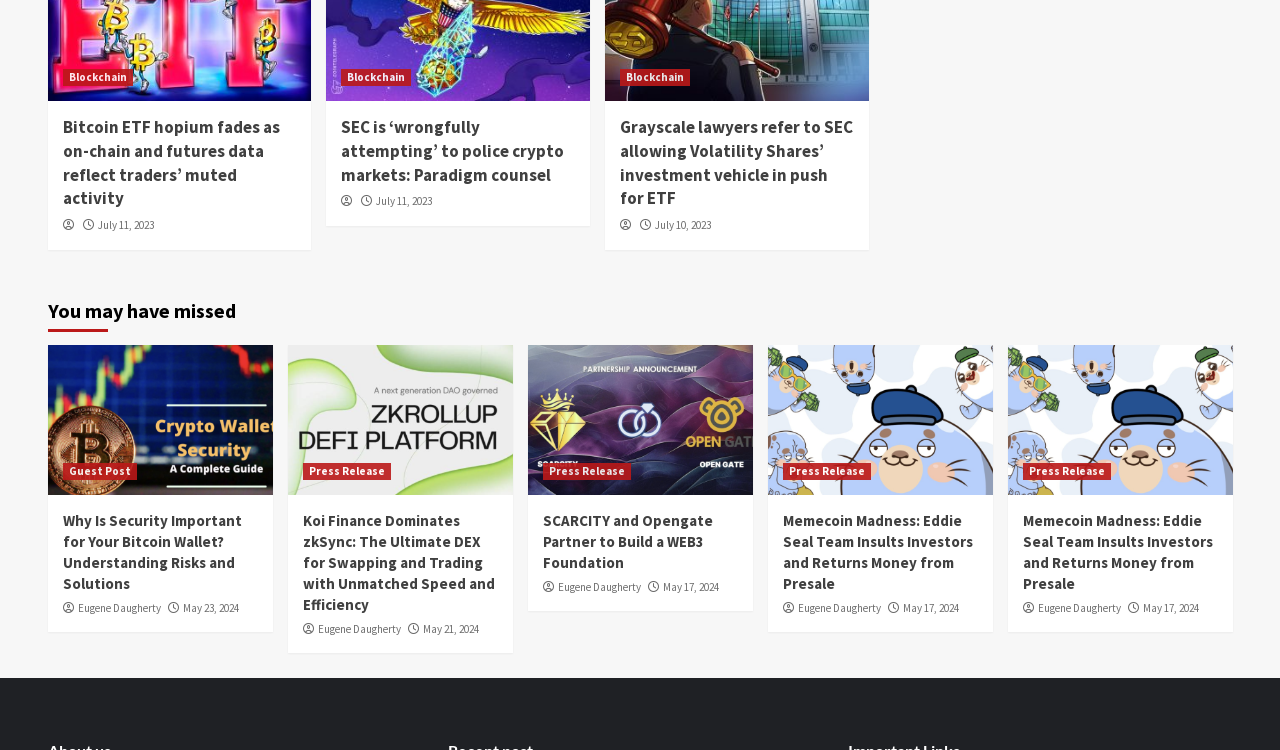Ascertain the bounding box coordinates for the UI element detailed here: "May 23, 2024". The coordinates should be provided as [left, top, right, bottom] with each value being a float between 0 and 1.

[0.143, 0.801, 0.186, 0.82]